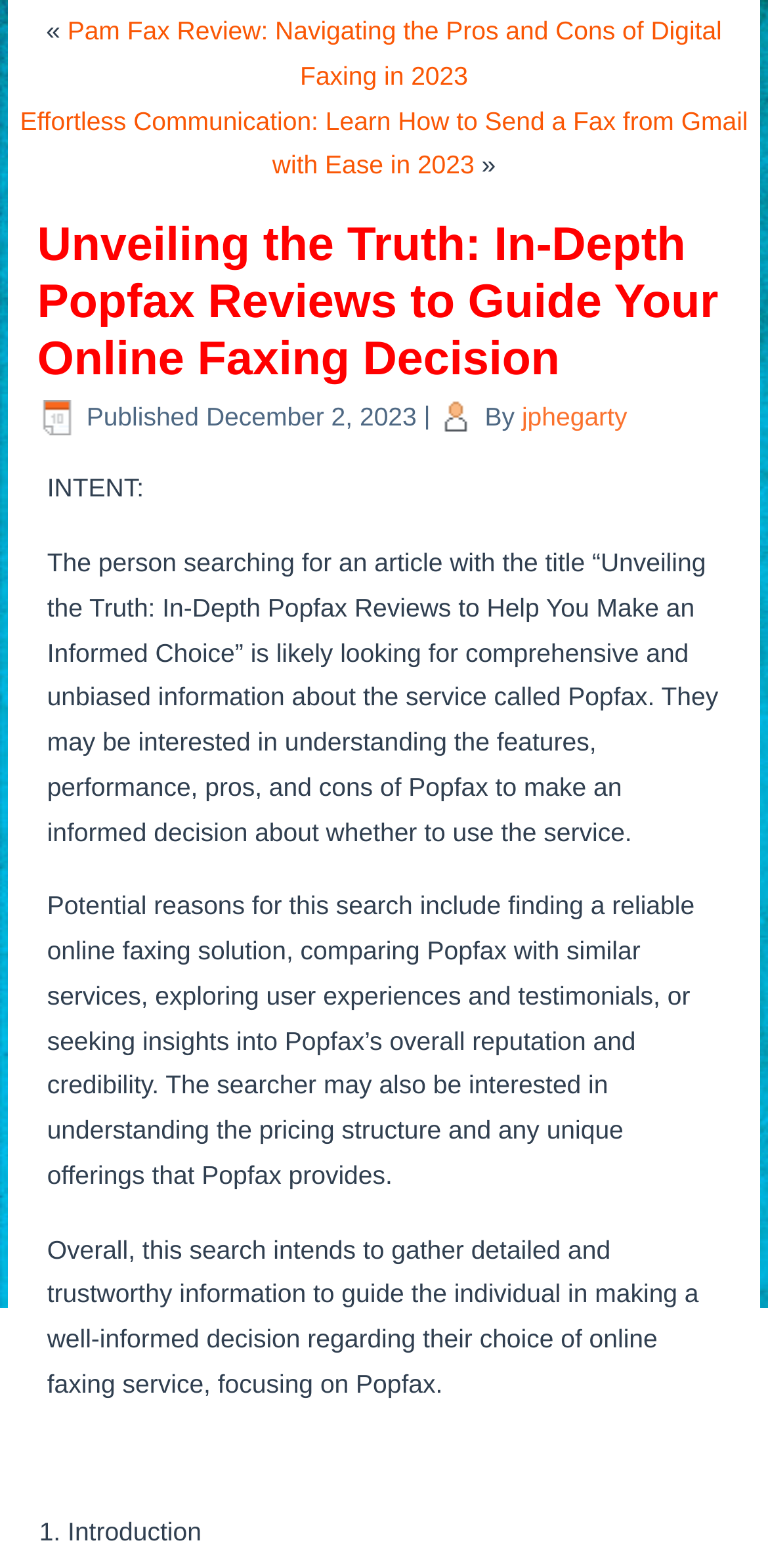Utilize the details in the image to thoroughly answer the following question: How many sections does the article have?

I found that the article has at least one section by looking at the list marker '1.' and the section title 'Introduction'.